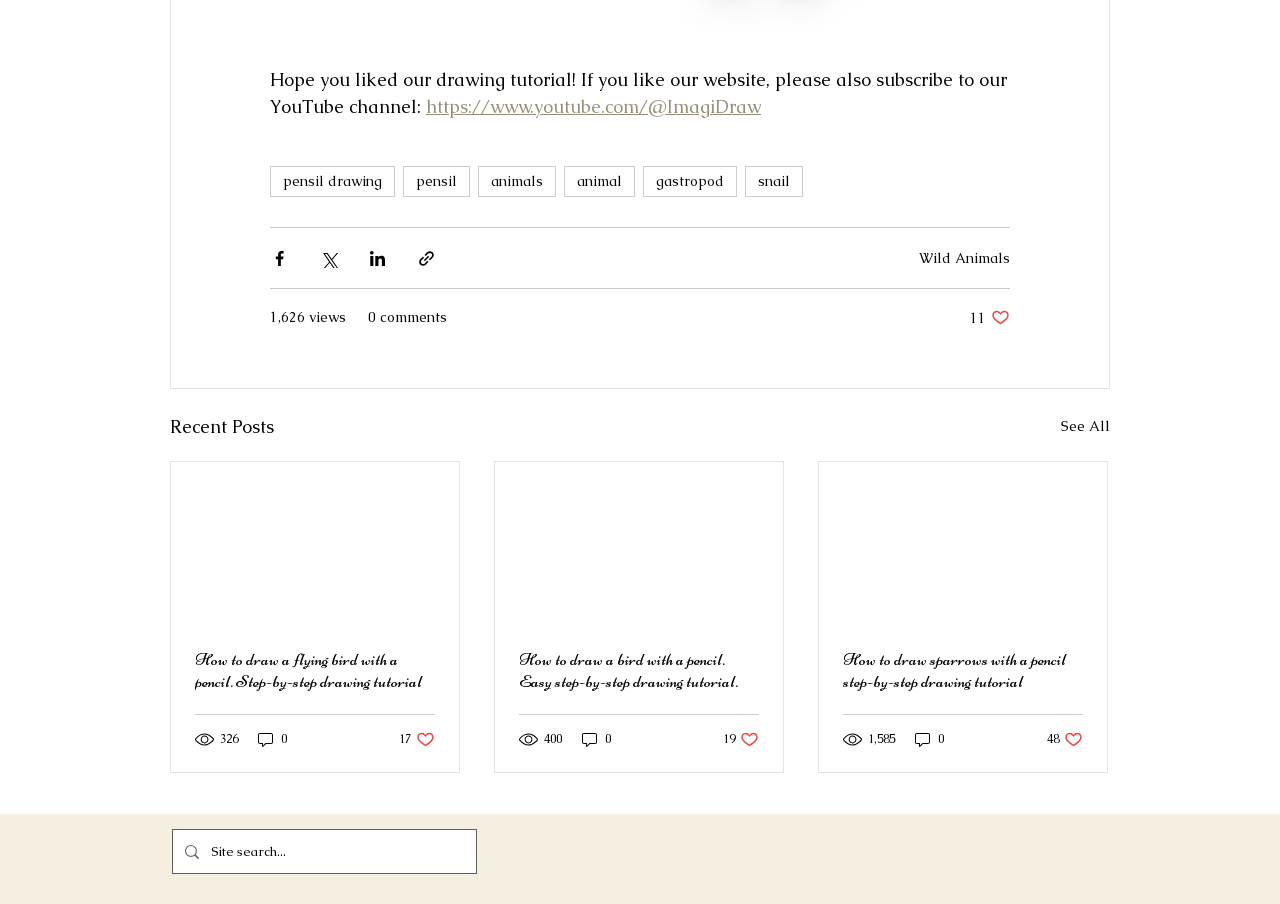Locate the bounding box coordinates of the element that needs to be clicked to carry out the instruction: "Subscribe to YouTube channel". The coordinates should be given as four float numbers ranging from 0 to 1, i.e., [left, top, right, bottom].

[0.333, 0.105, 0.595, 0.131]